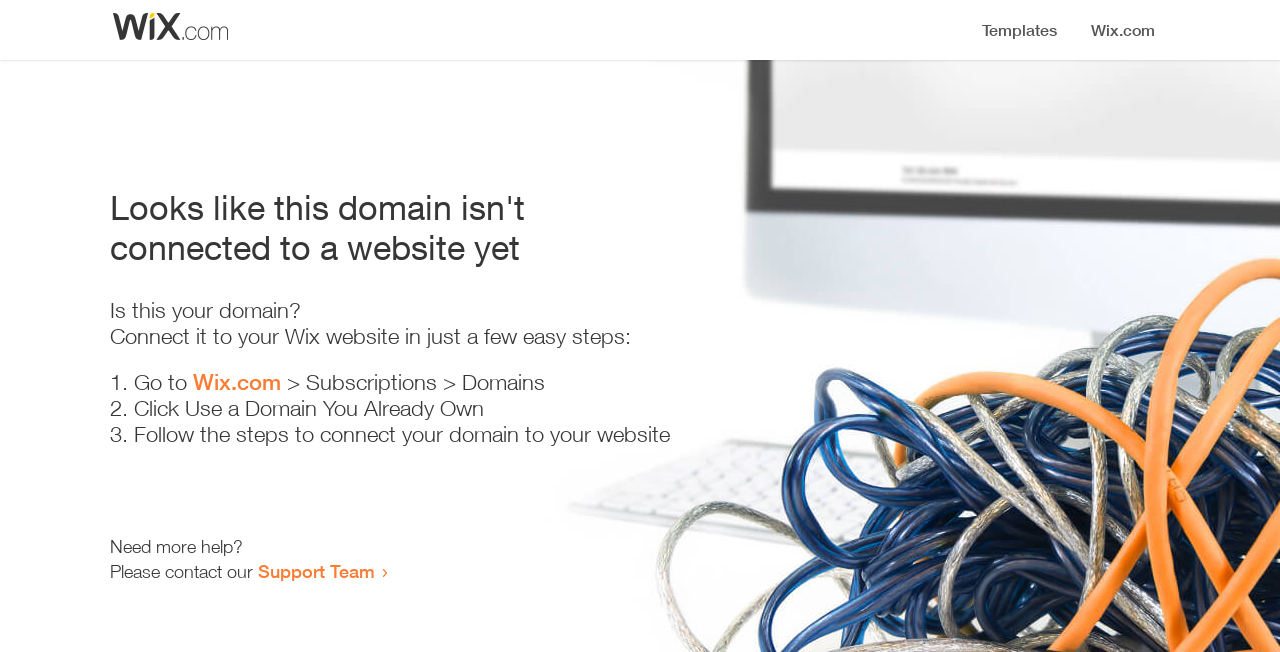What is the current status of this domain?
Answer with a single word or phrase, using the screenshot for reference.

Not connected